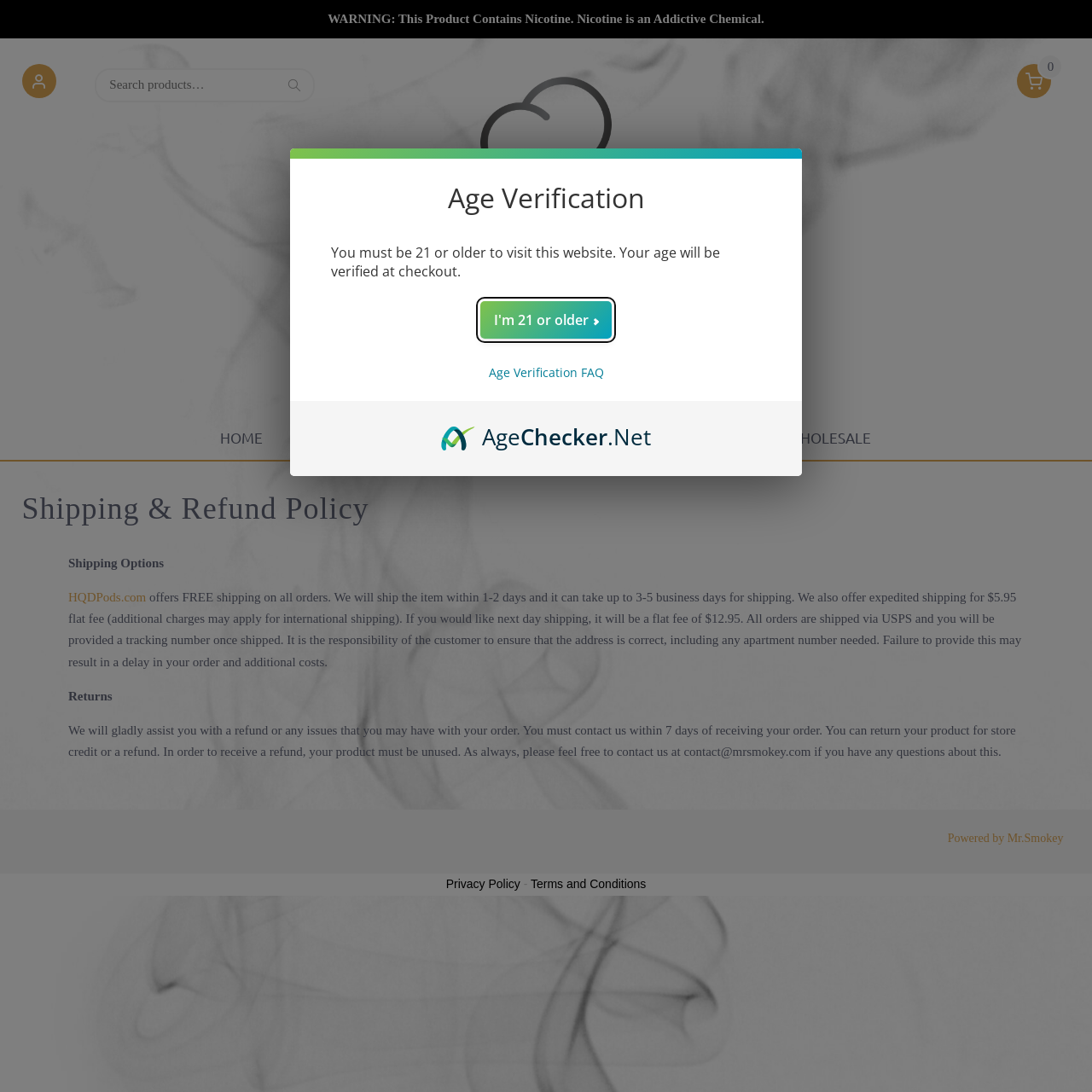What is the refund policy of HQDPods.com?
Please provide a single word or phrase as your answer based on the screenshot.

Store credit or refund